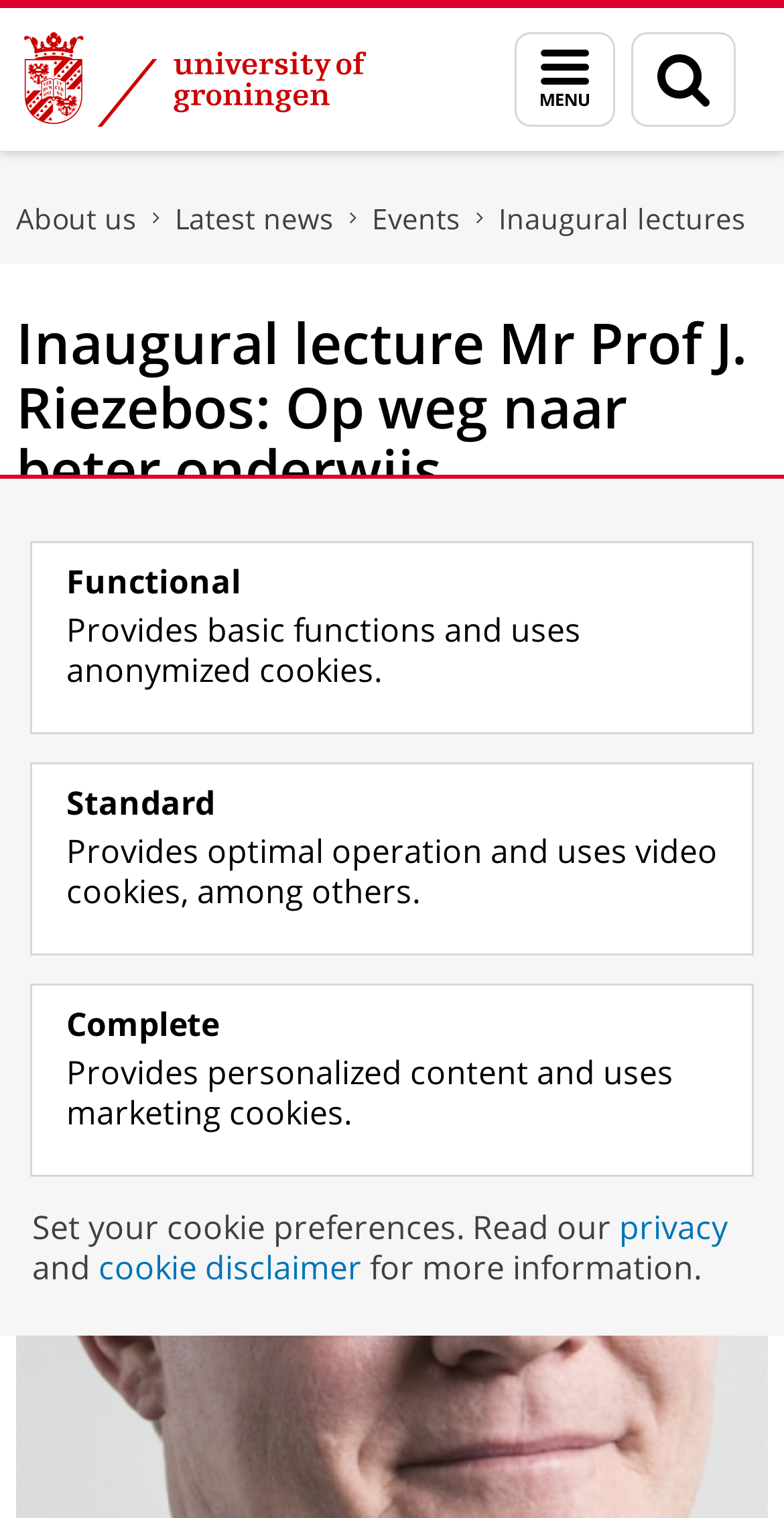Please identify the bounding box coordinates of the region to click in order to complete the task: "Go to the University of Groningen homepage". The coordinates must be four float numbers between 0 and 1, specified as [left, top, right, bottom].

[0.0, 0.005, 0.574, 0.1]